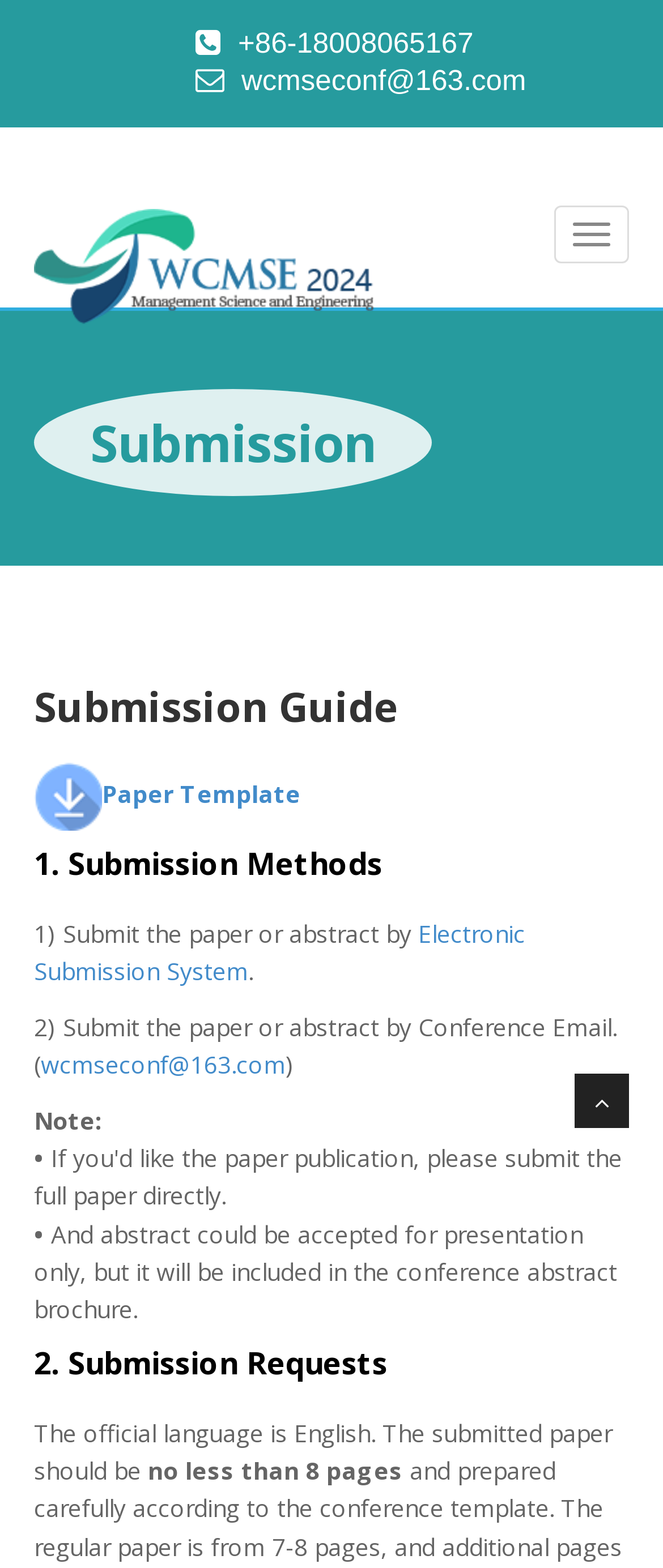What is the official language of the conference?
Deliver a detailed and extensive answer to the question.

I found the official language by looking at the static text element with the bounding box coordinates [0.051, 0.903, 0.923, 0.948], which mentions that the official language is English.